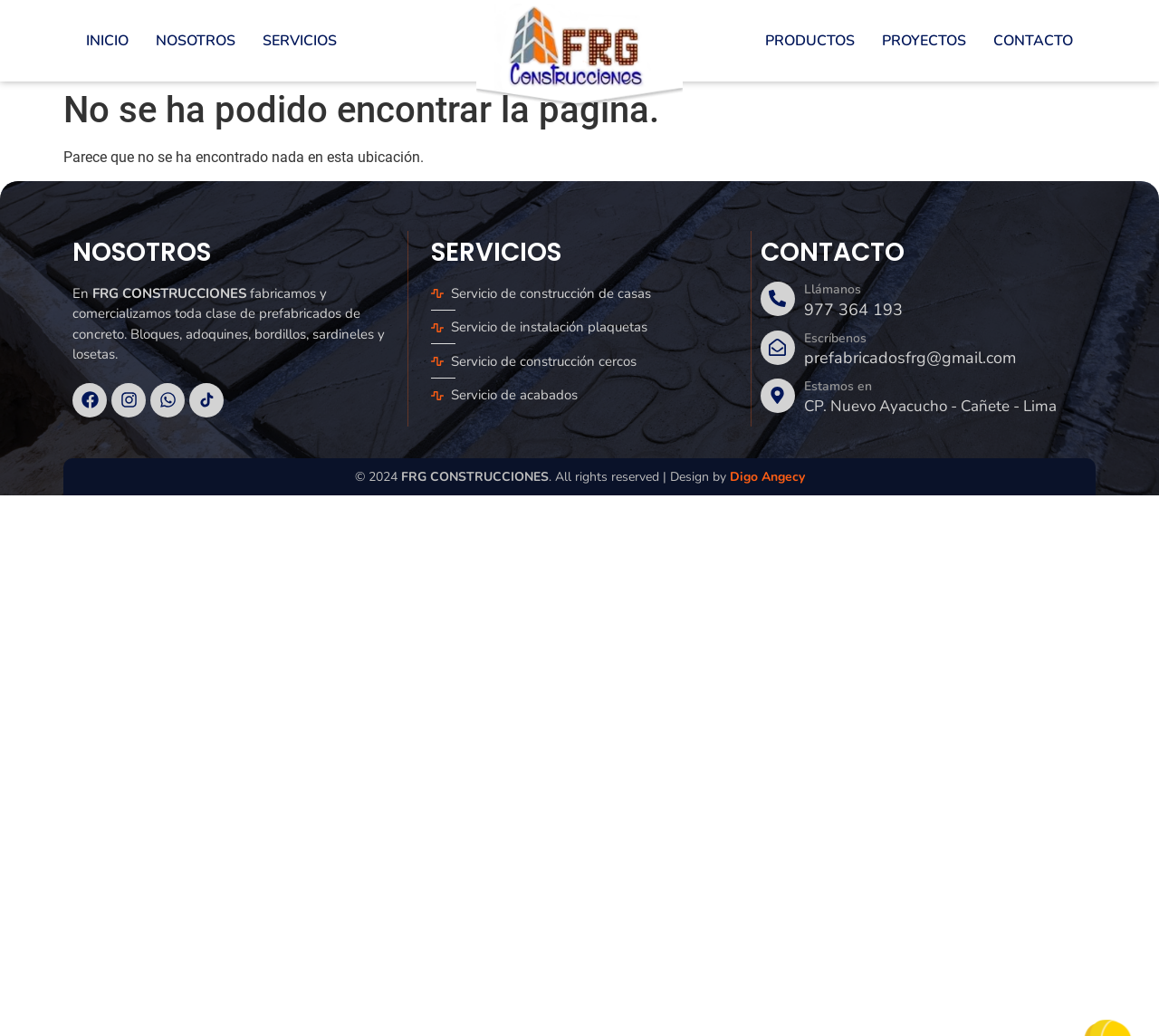Locate the bounding box coordinates of the clickable area to execute the instruction: "Click on the Llámanos heading". Provide the coordinates as four float numbers between 0 and 1, represented as [left, top, right, bottom].

[0.694, 0.273, 0.937, 0.287]